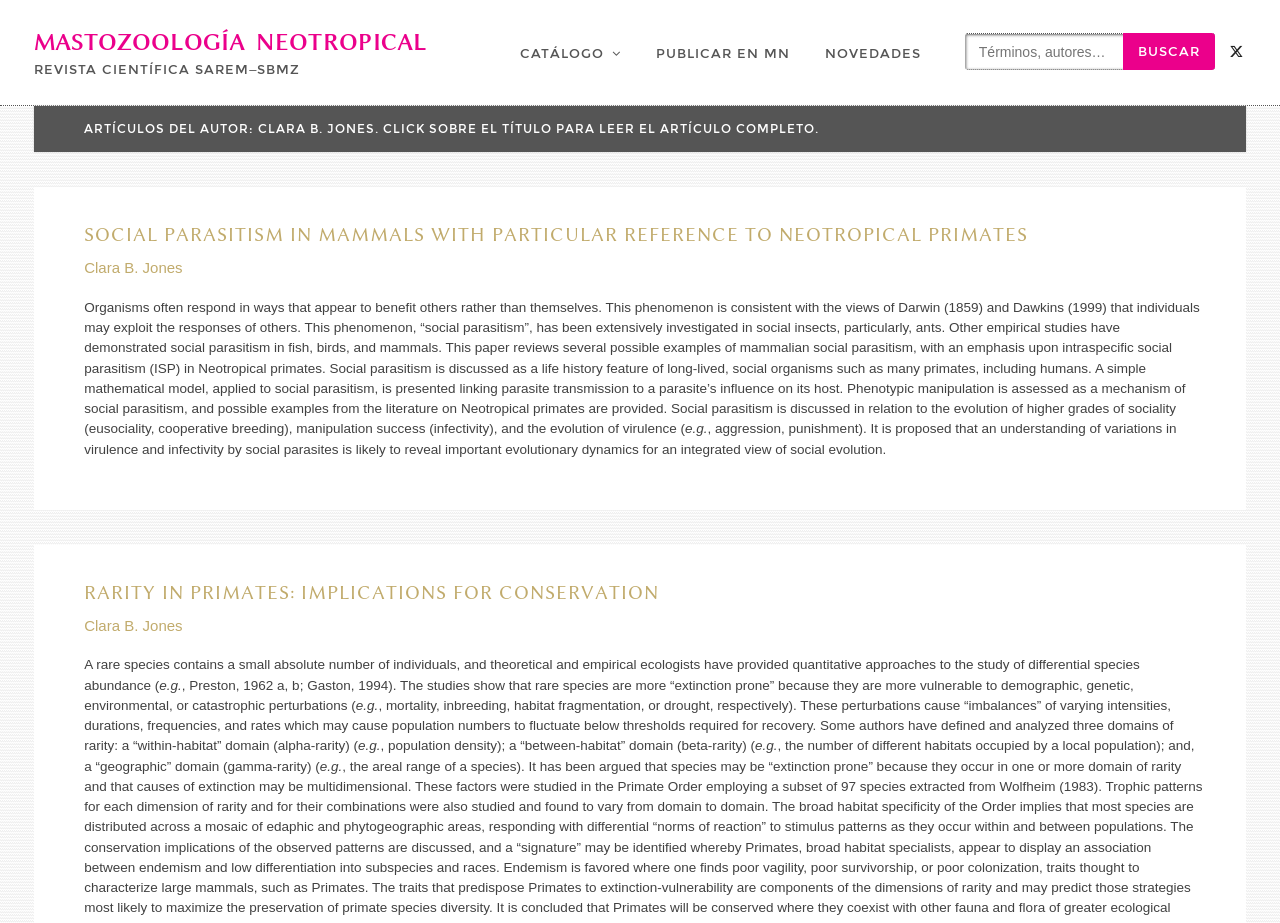Provide your answer in a single word or phrase: 
What is the author of the articles?

Clara B. Jones